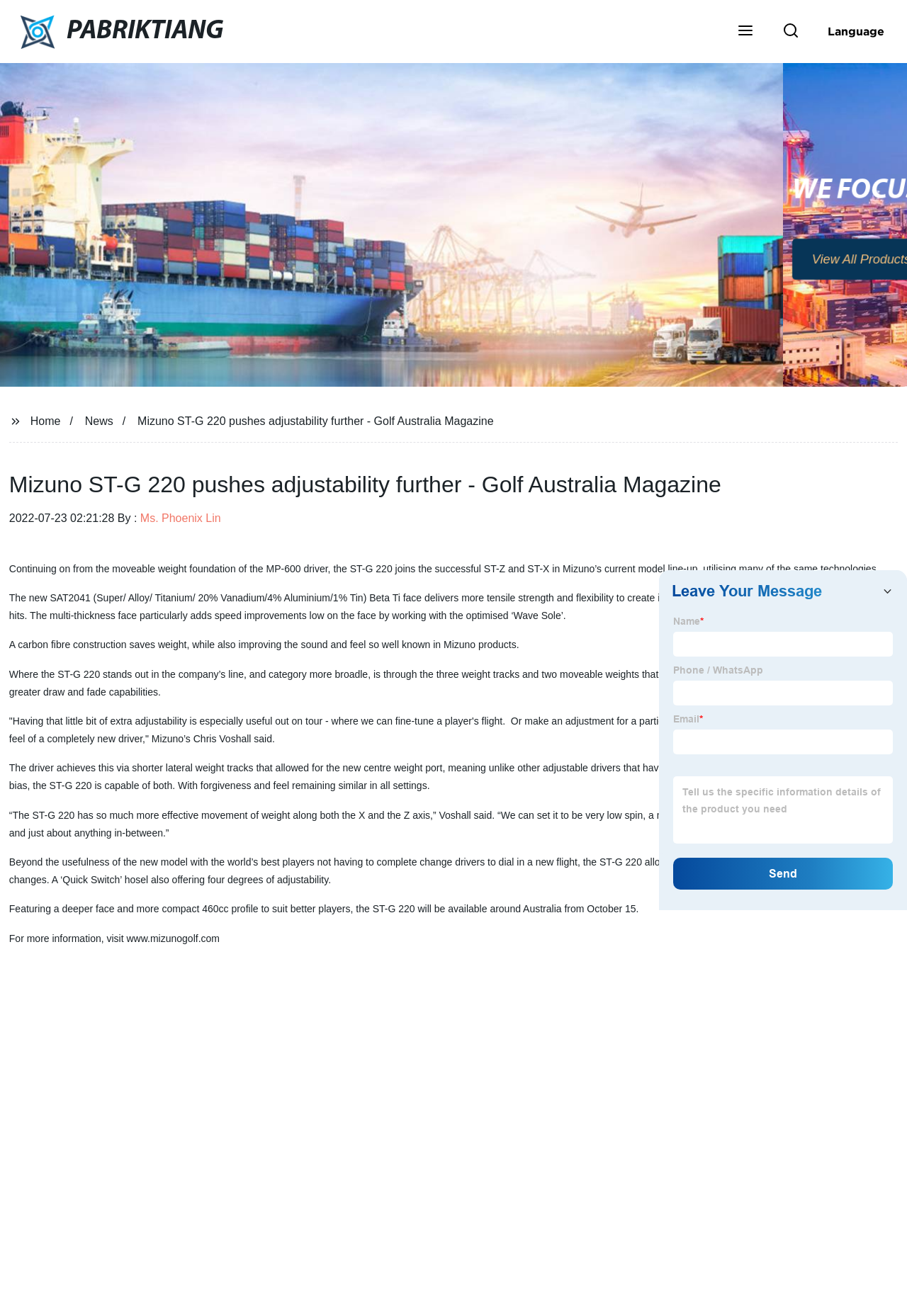Please find and generate the text of the main heading on the webpage.

RESPOND TO CUSTOMER AFTER-SALES DEMAND OR APPEAL IN THE SHORTEST TIME